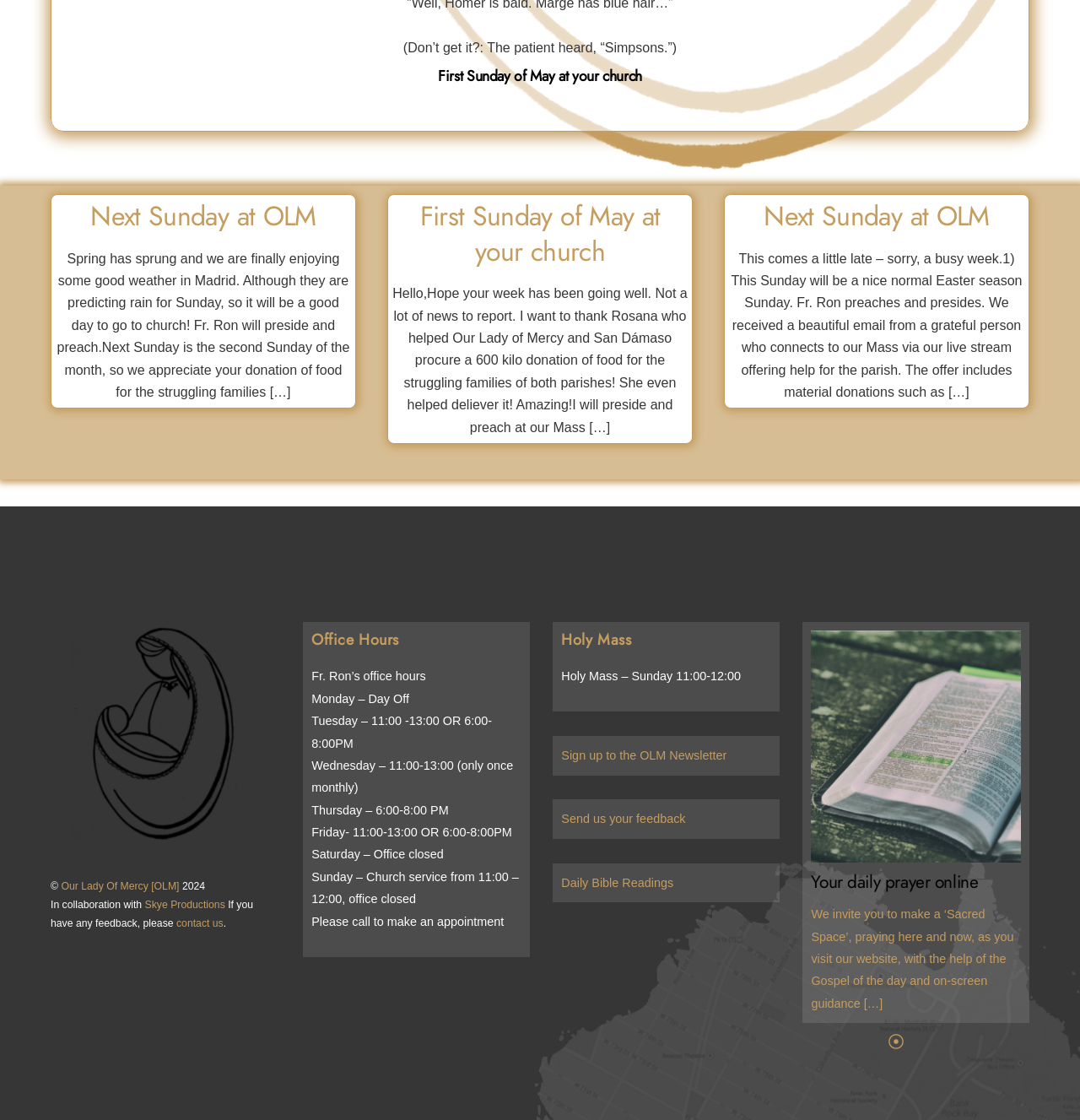Please give the bounding box coordinates of the area that should be clicked to fulfill the following instruction: "Go to 'Our Lady Of Mercy [OLM]' website". The coordinates should be in the format of four float numbers from 0 to 1, i.e., [left, top, right, bottom].

[0.047, 0.732, 0.252, 0.758]